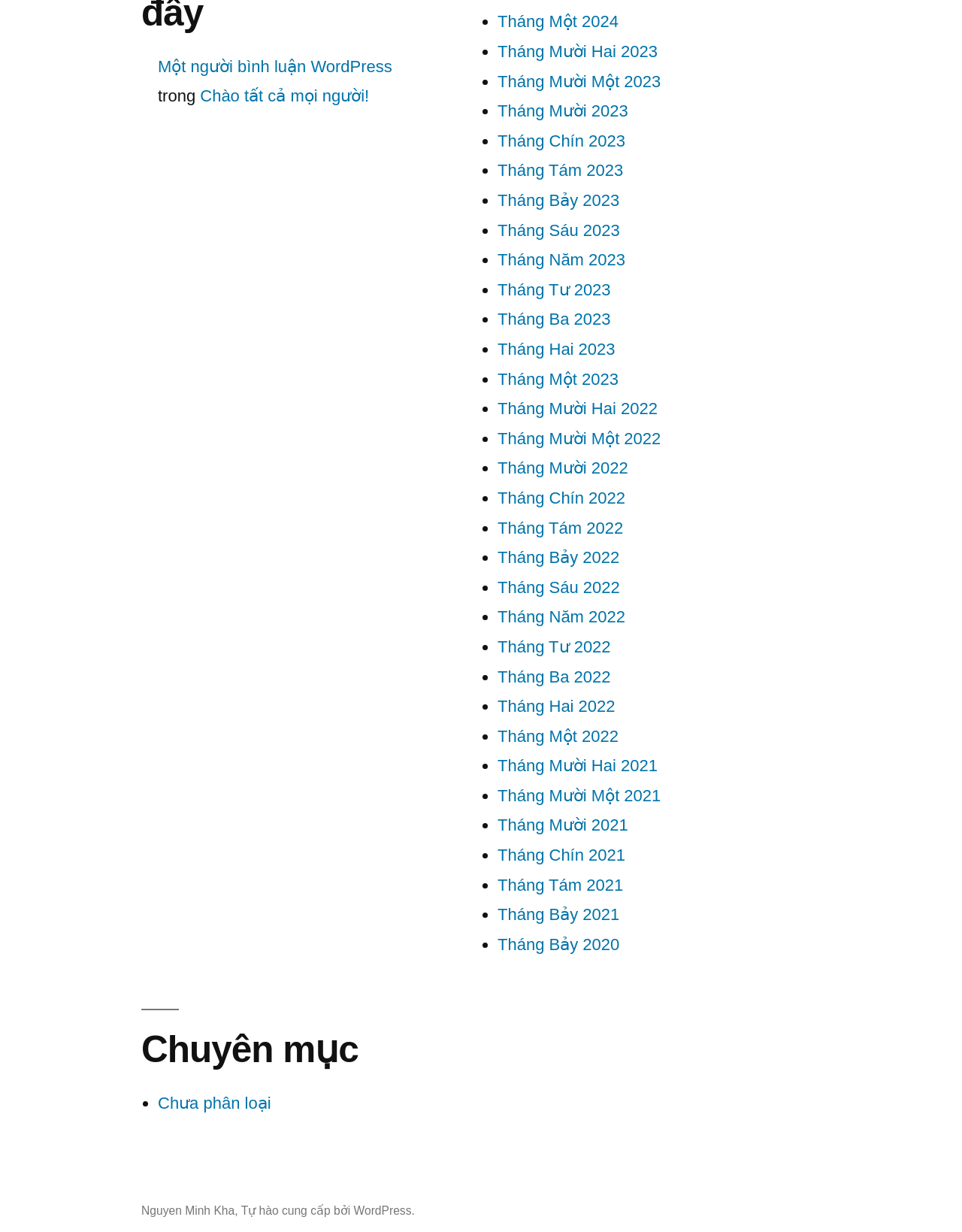Locate the UI element described as follows: "Tháng Tám 2021". Return the bounding box coordinates as four float numbers between 0 and 1 in the order [left, top, right, bottom].

[0.517, 0.711, 0.648, 0.726]